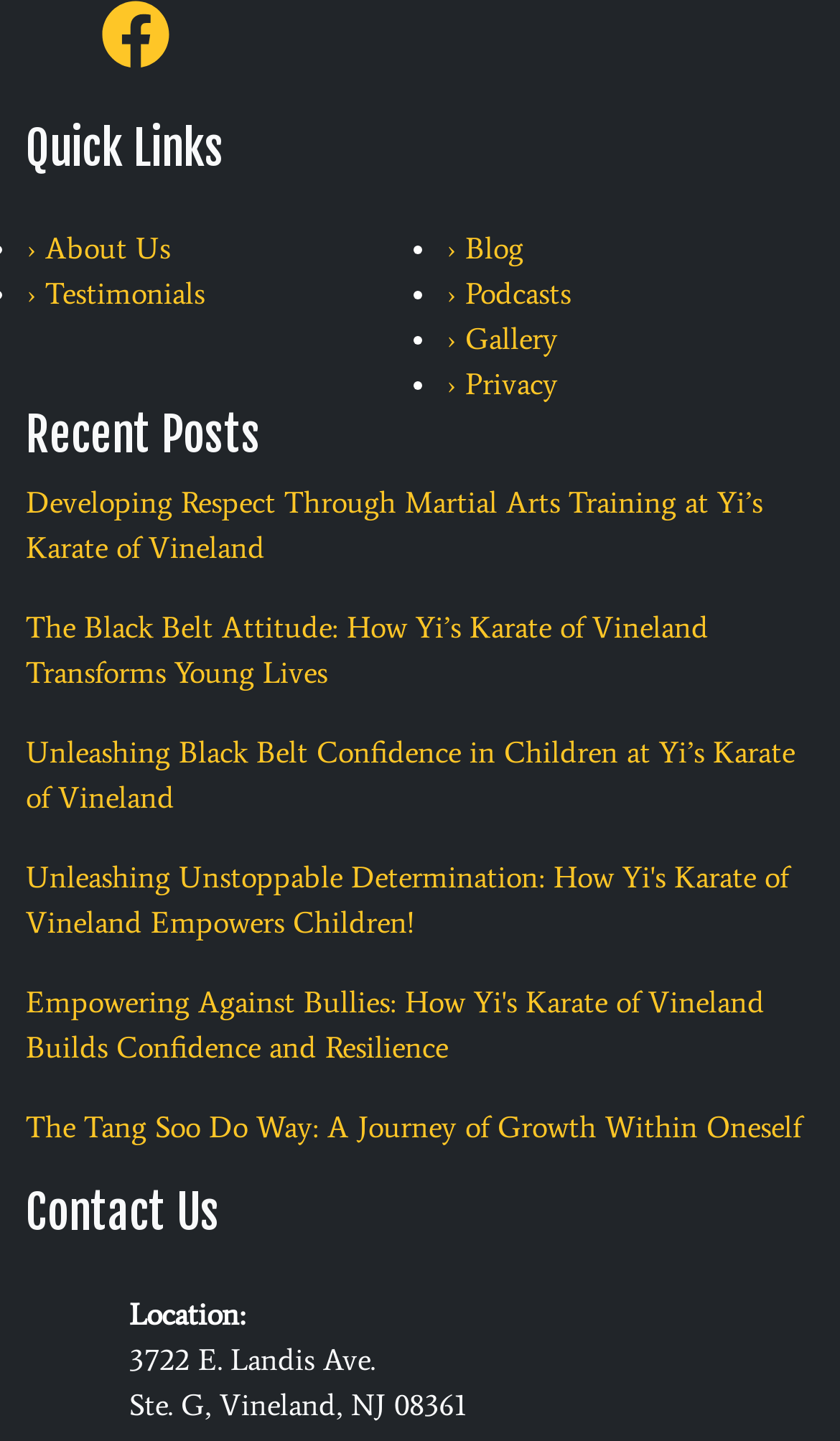What is the topic of the first recent post?
Offer a detailed and full explanation in response to the question.

The topic of the first recent post can be inferred from the link 'Developing Respect Through Martial Arts Training at Yi’s Karate of Vineland', which suggests that the post is about martial arts training and its relation to developing respect.